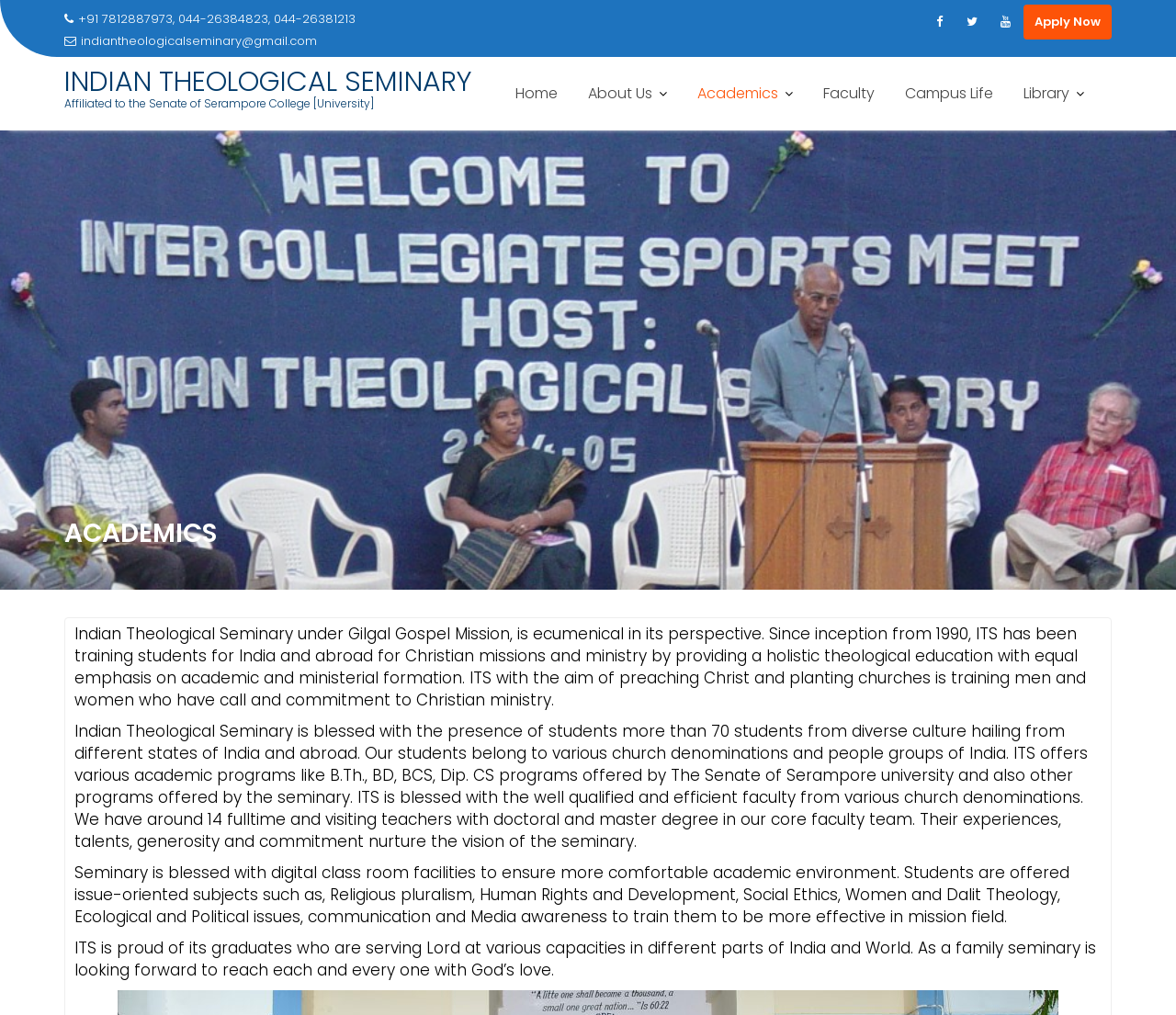What is the purpose of the Indian Theological Seminary?
Refer to the image and give a detailed answer to the question.

The purpose of the Indian Theological Seminary can be inferred from the static text element with bounding box coordinates [0.063, 0.614, 0.923, 0.7]. It states that the seminary has been training students for India and abroad for Christian missions and ministry by providing a holistic theological education.